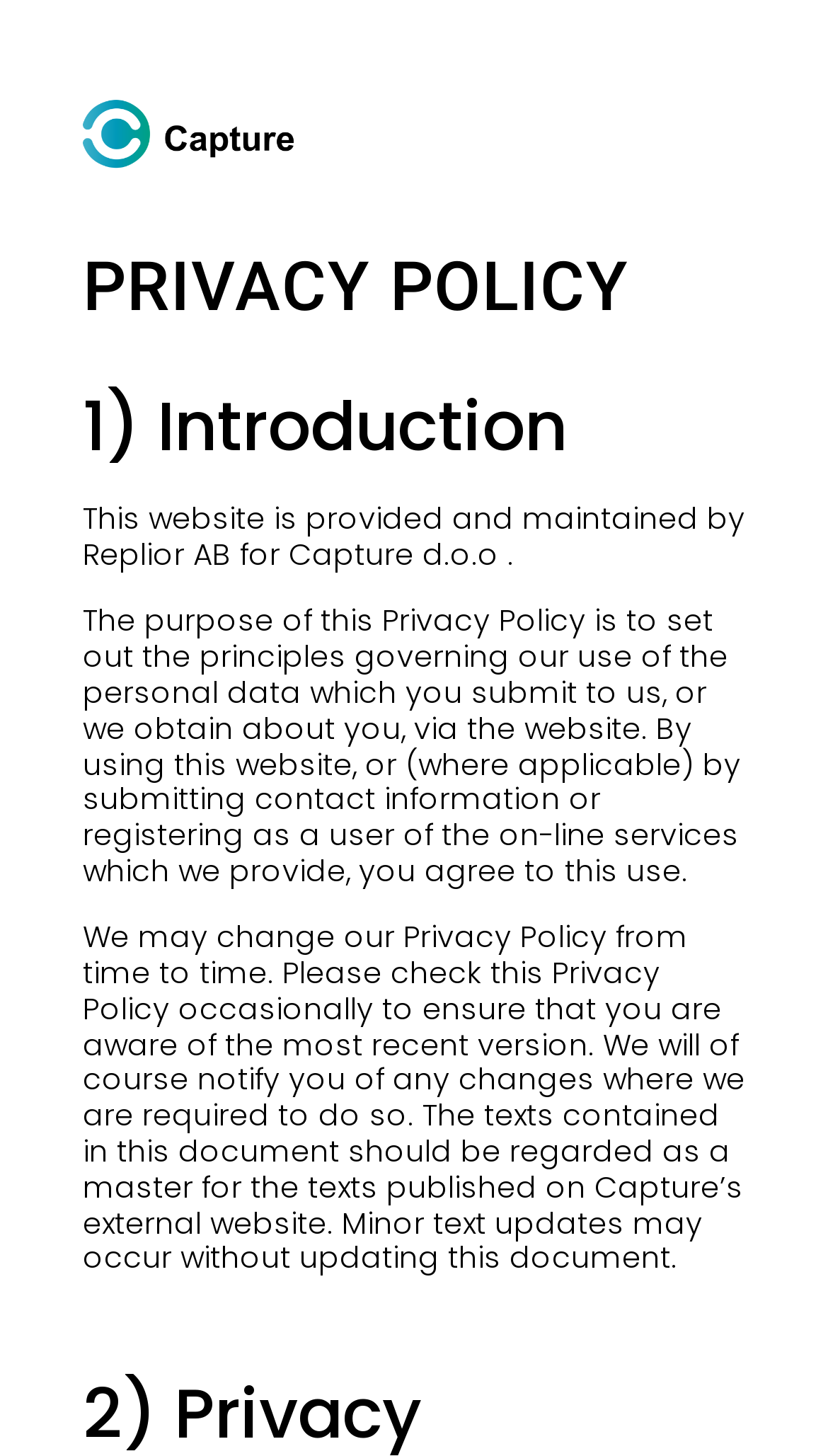How many sections are there in this Privacy Policy? Analyze the screenshot and reply with just one word or a short phrase.

At least 2